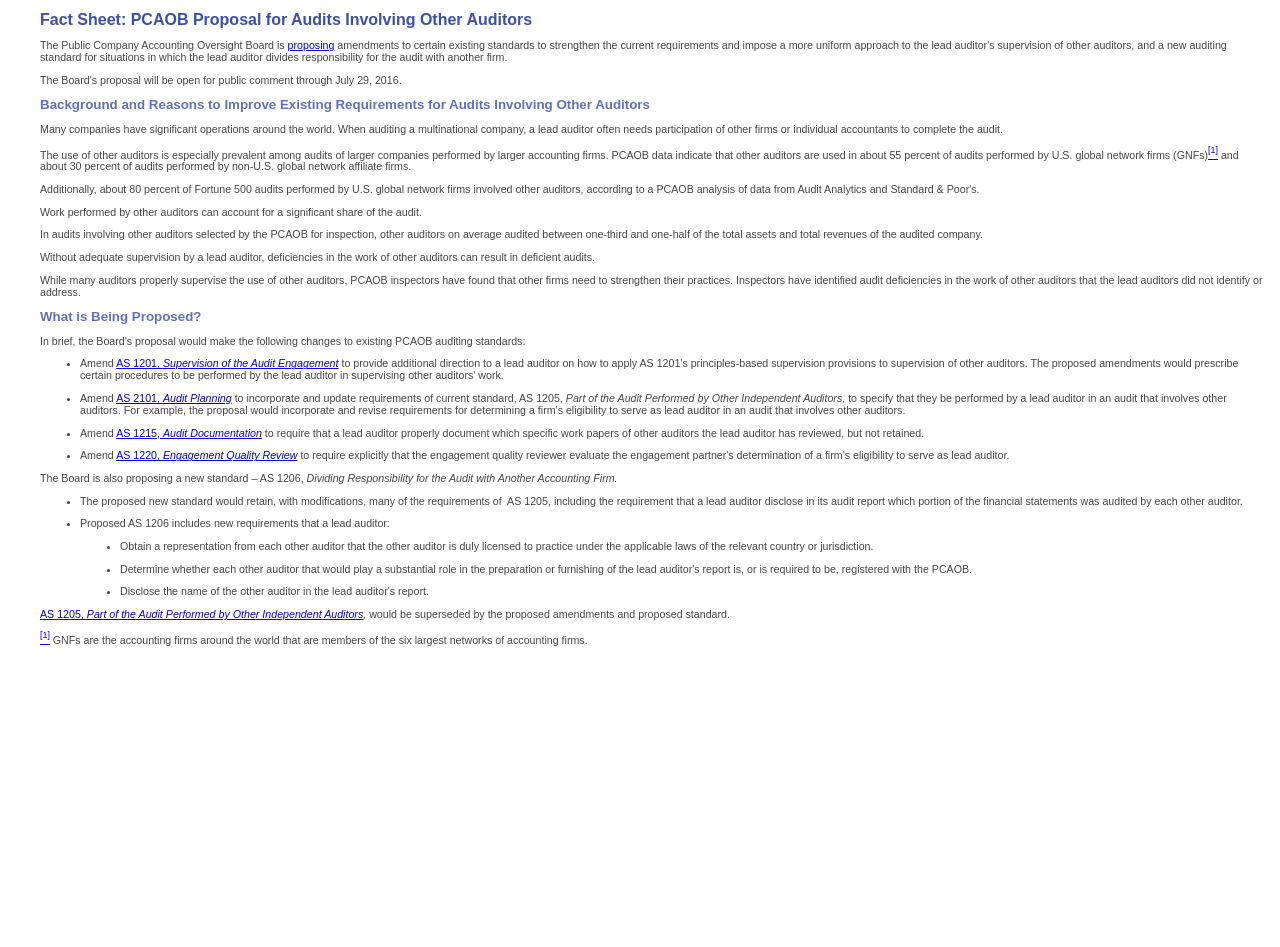Bounding box coordinates are given in the format (top-left x, top-left y, bottom-right x, bottom-right y). All values should be floating point numbers between 0 and 1. Provide the bounding box coordinate for the UI element described as: AS 1220, Engagement Quality Review

[0.091, 0.475, 0.232, 0.487]